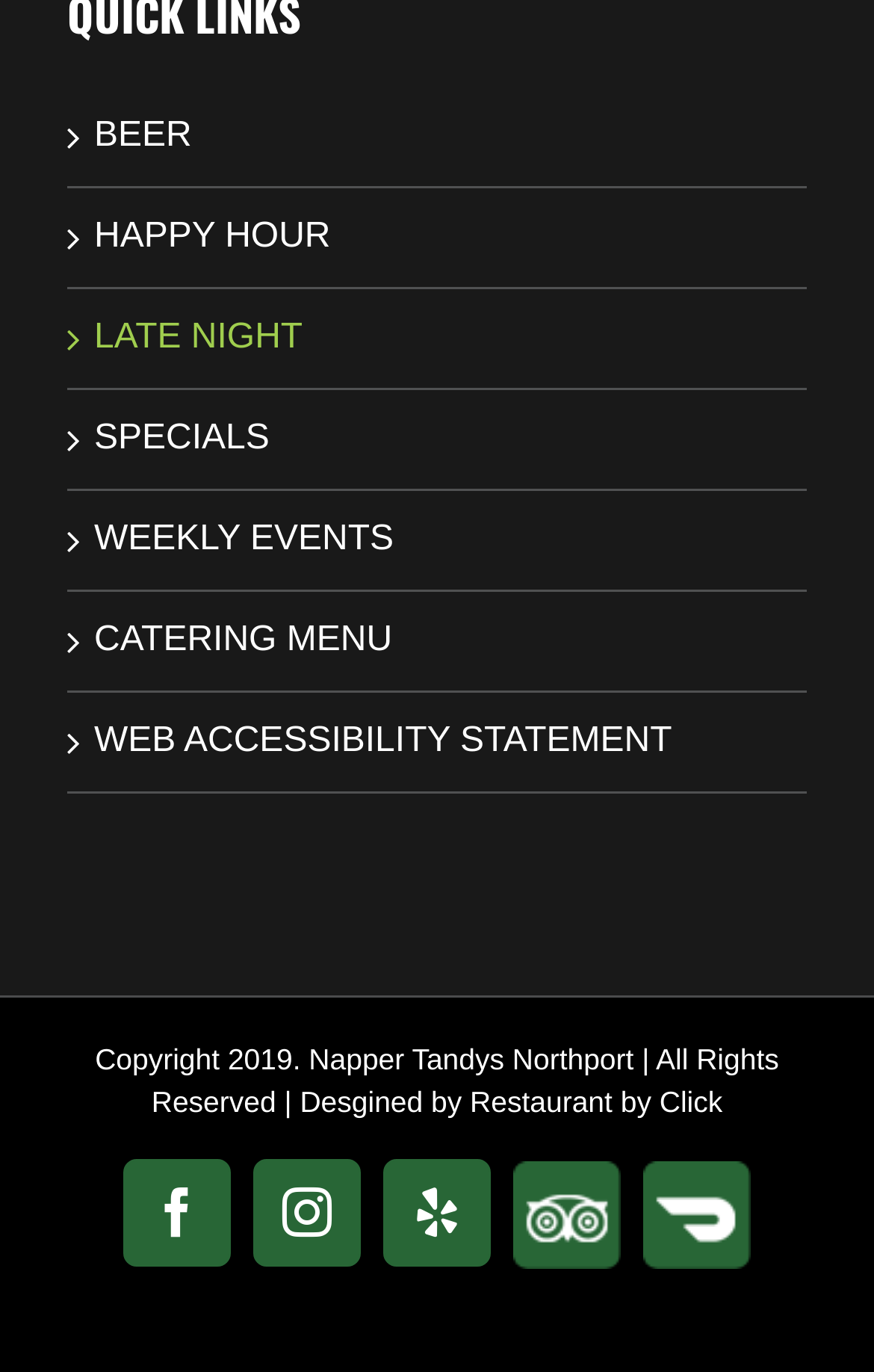Please specify the bounding box coordinates of the clickable section necessary to execute the following command: "Check out WEEKLY EVENTS".

[0.108, 0.374, 0.897, 0.413]